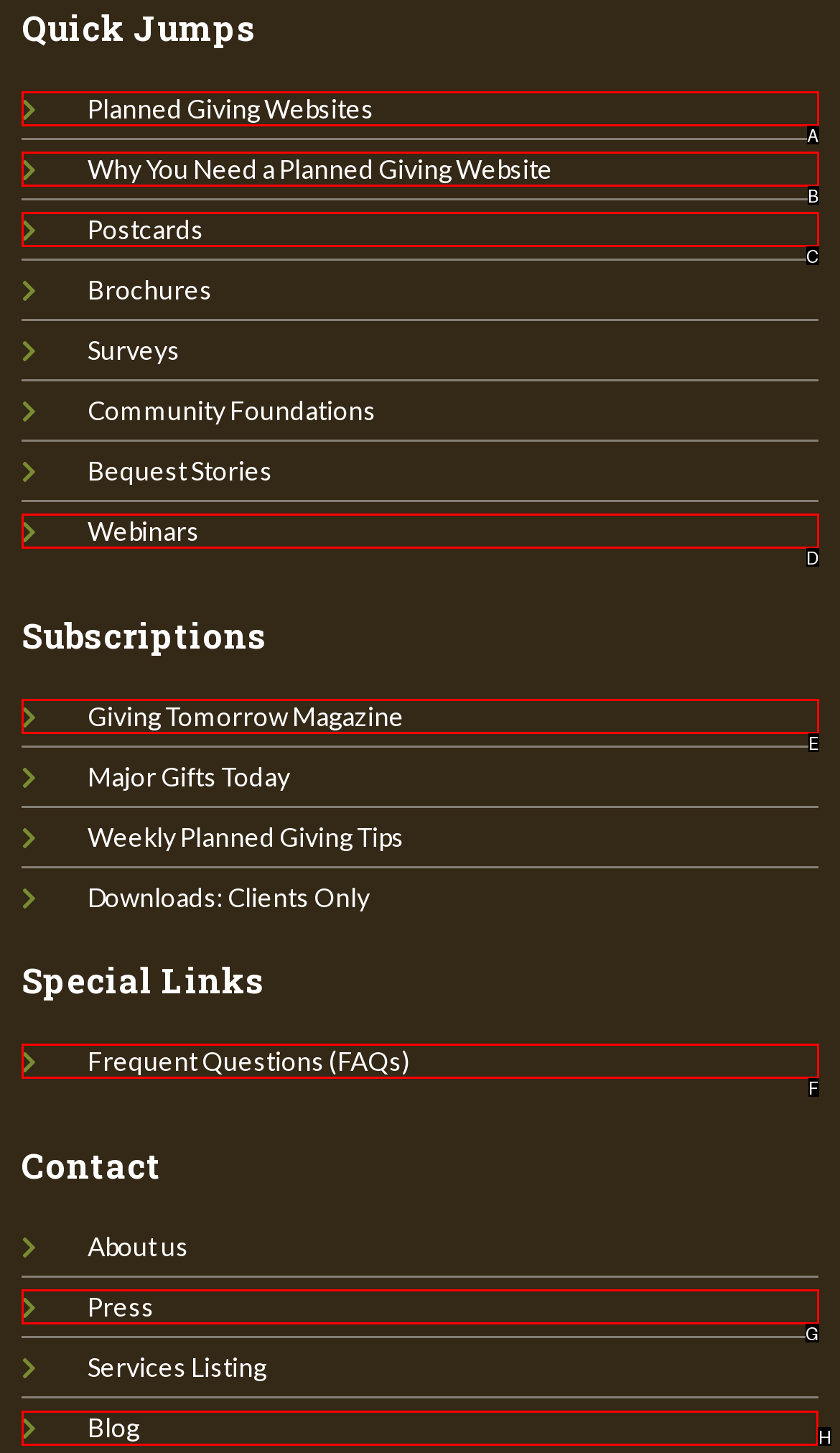Select the HTML element that needs to be clicked to perform the task: Visit the Blog. Reply with the letter of the chosen option.

H